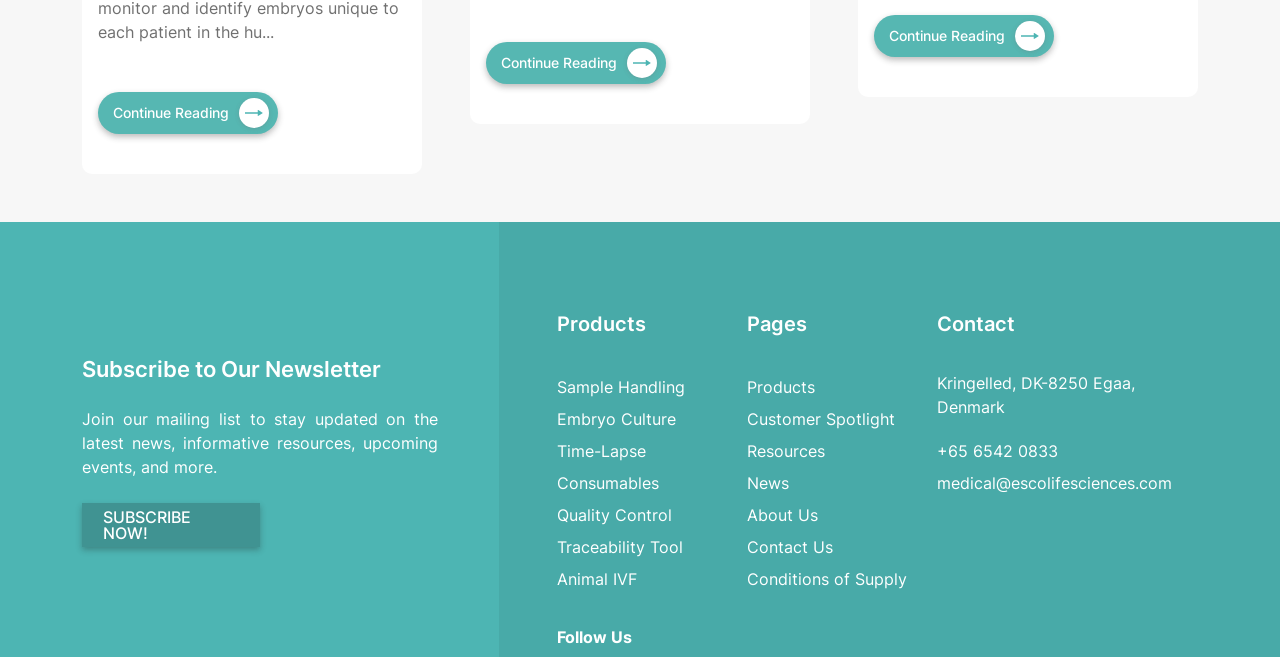How many 'Continue Reading' buttons are there?
Look at the image and answer the question with a single word or phrase.

3